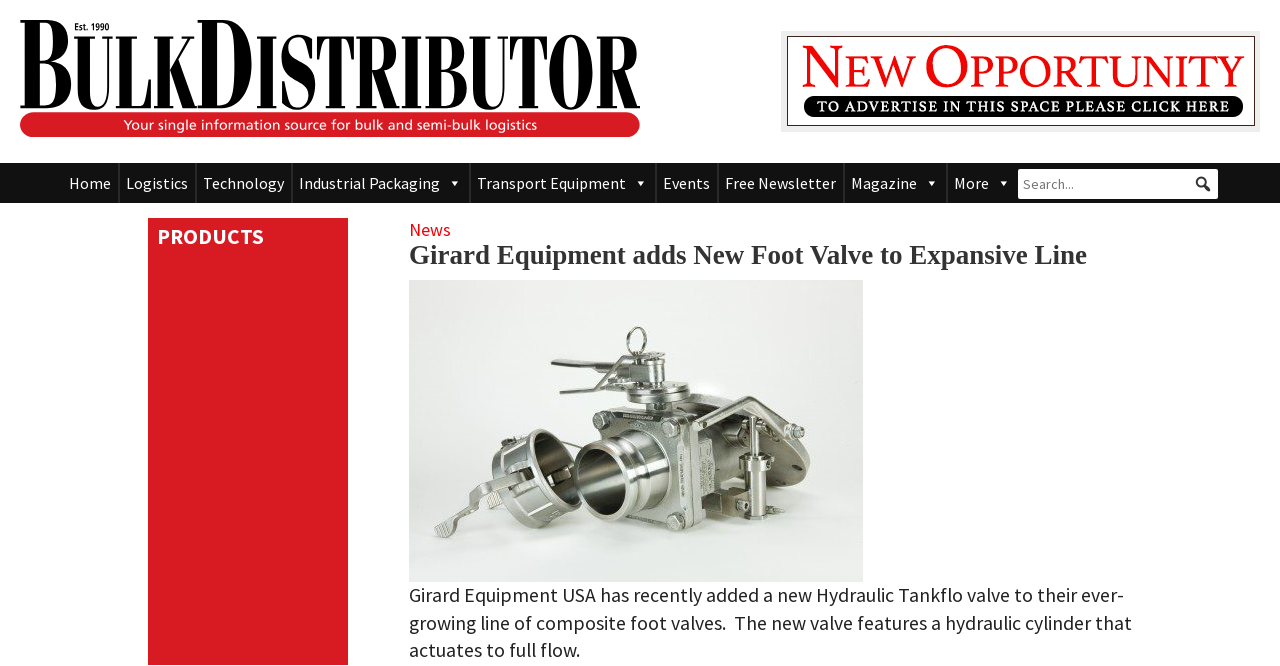Locate the bounding box coordinates of the element to click to perform the following action: 'Go to home page'. The coordinates should be given as four float values between 0 and 1, in the form of [left, top, right, bottom].

[0.048, 0.244, 0.092, 0.304]